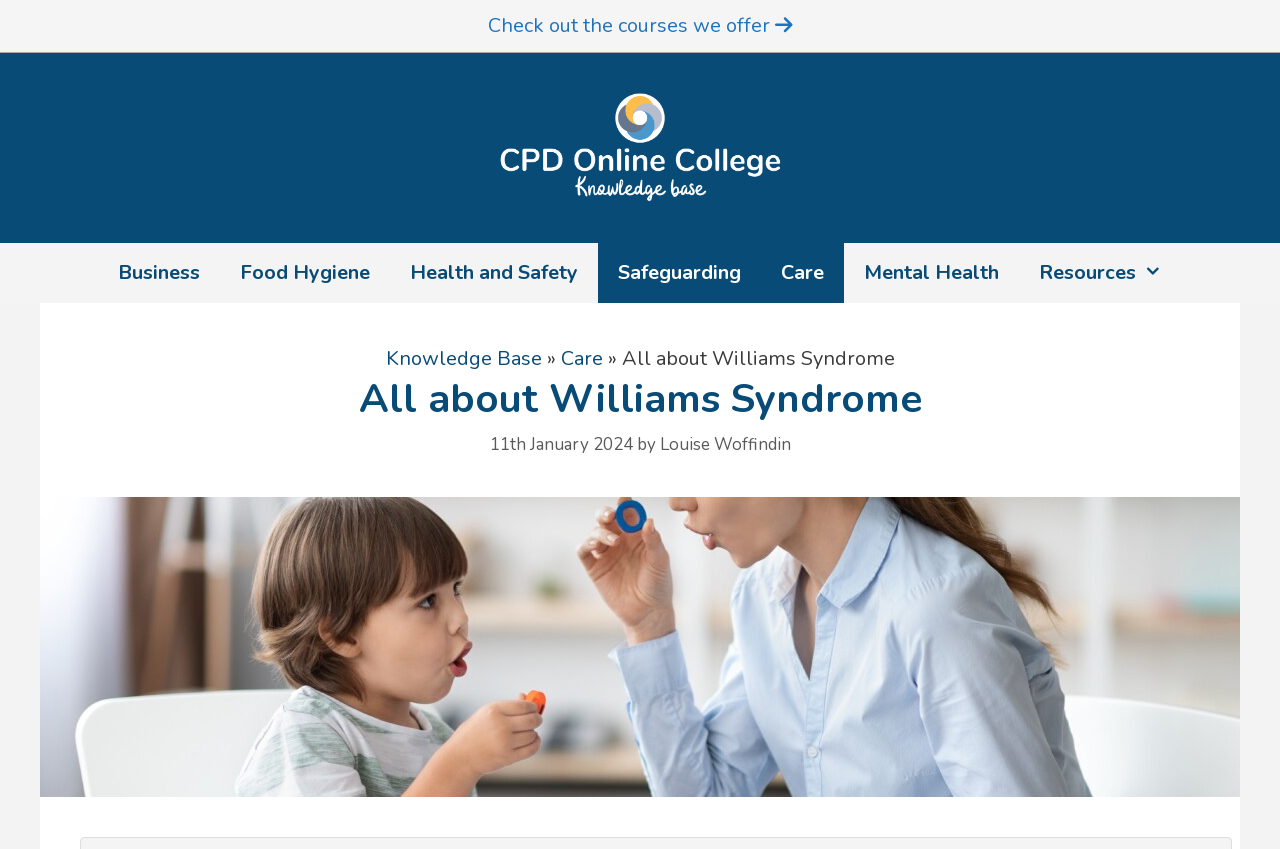Using the element description provided, determine the bounding box coordinates in the format (top-left x, top-left y, bottom-right x, bottom-right y). Ensure that all values are floating point numbers between 0 and 1. Element description: Food Hygiene

[0.172, 0.286, 0.305, 0.357]